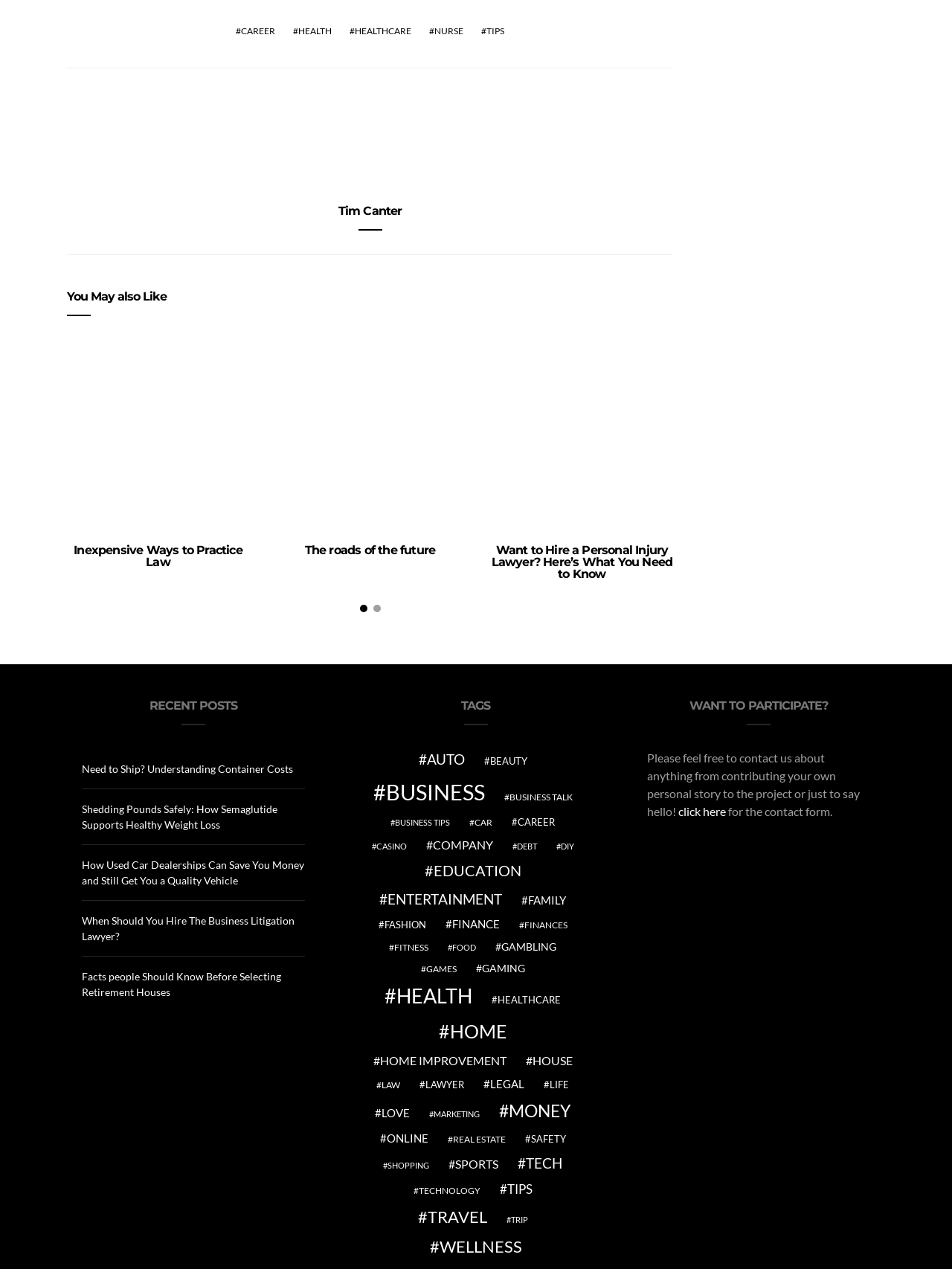Identify the bounding box for the UI element described as: "The roads of the future". Ensure the coordinates are four float numbers between 0 and 1, formatted as [left, top, right, bottom].

[0.32, 0.428, 0.457, 0.439]